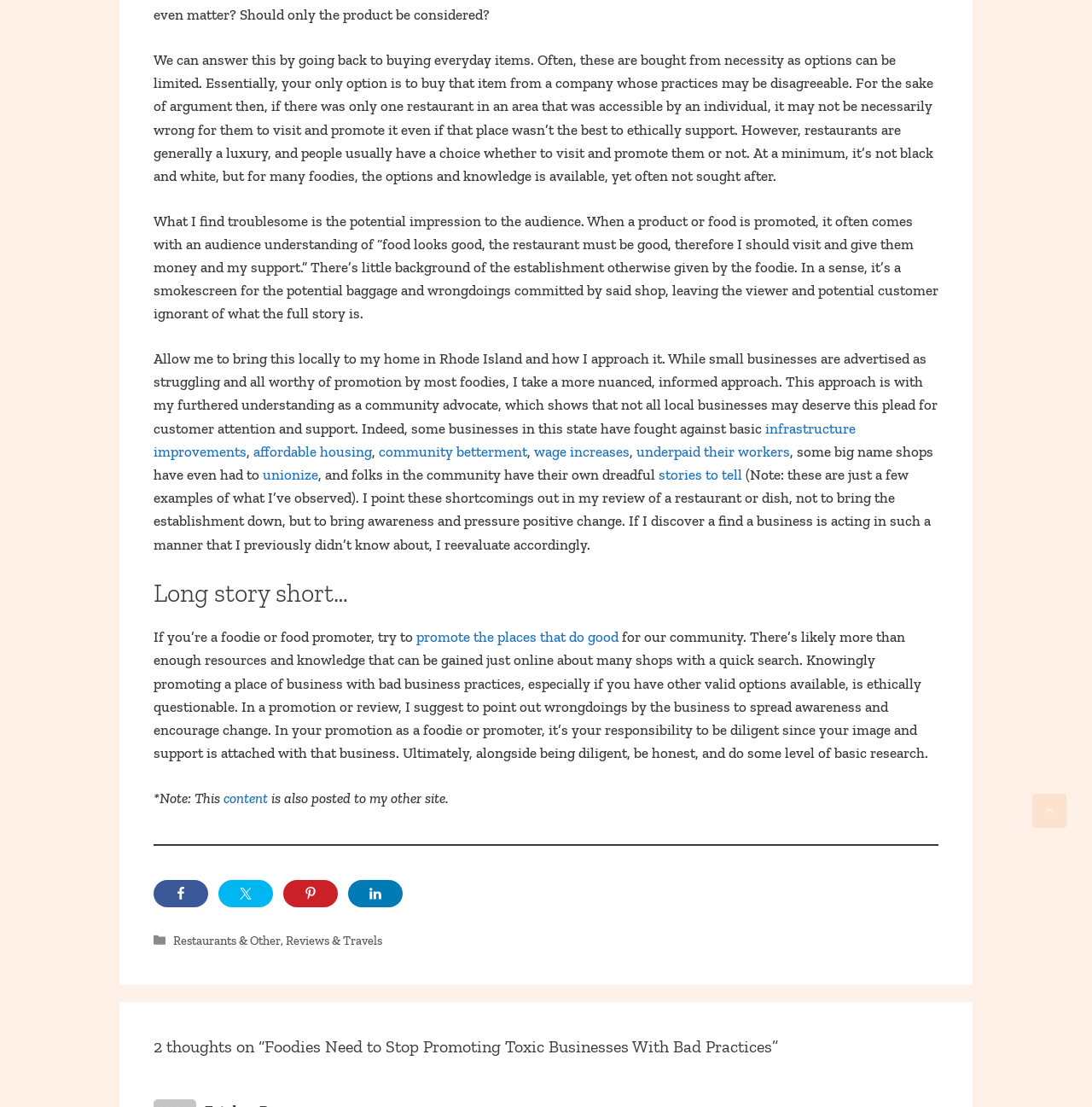What is the purpose of pointing out wrongdoings in a review?
Using the image, elaborate on the answer with as much detail as possible.

According to the article, the purpose of pointing out wrongdoings in a review is not to bring the establishment down, but to spread awareness and encourage positive change. This is part of the author's approach to promoting businesses with good practices.